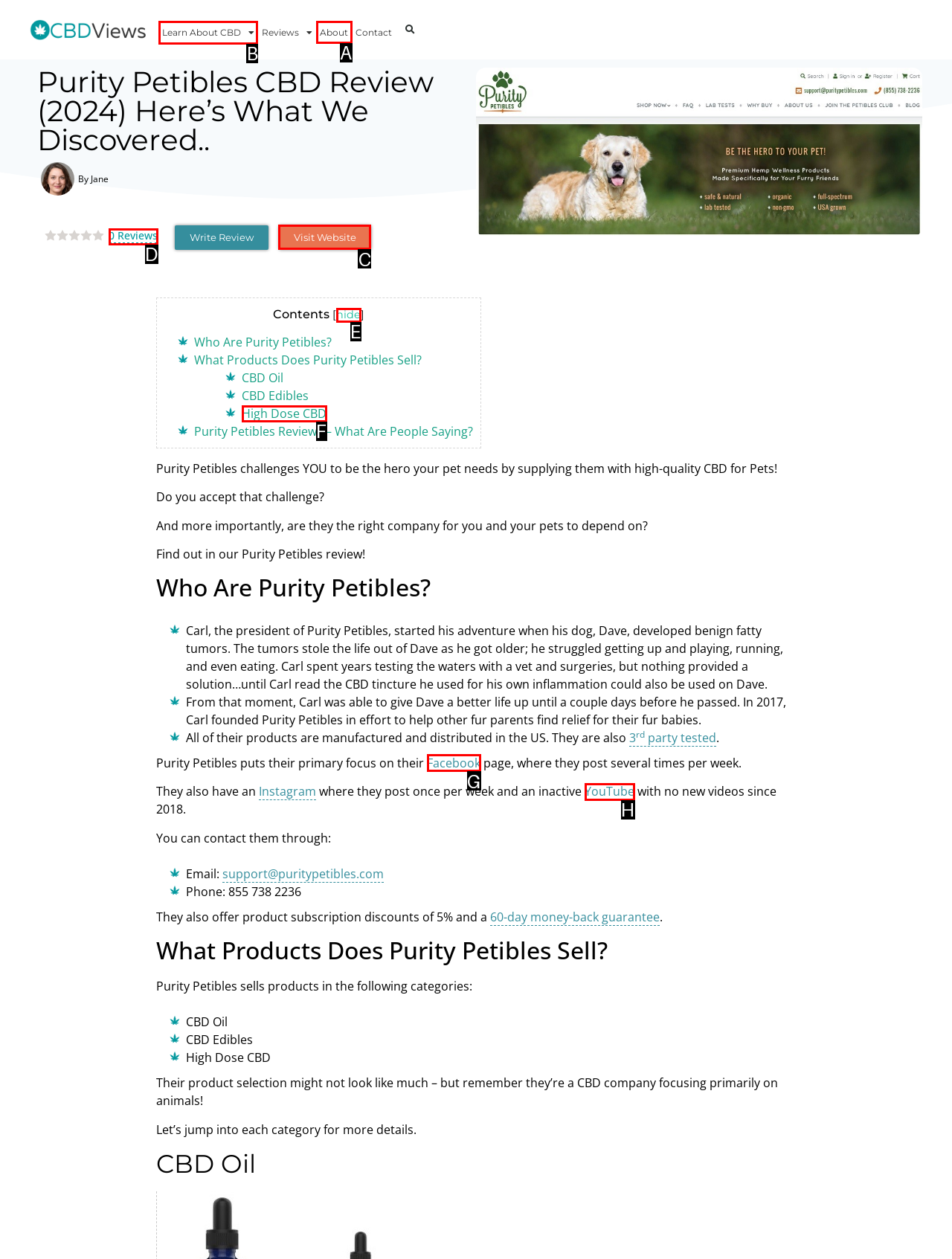Select the HTML element that needs to be clicked to perform the task: Click on 'Learn About CBD'. Reply with the letter of the chosen option.

B